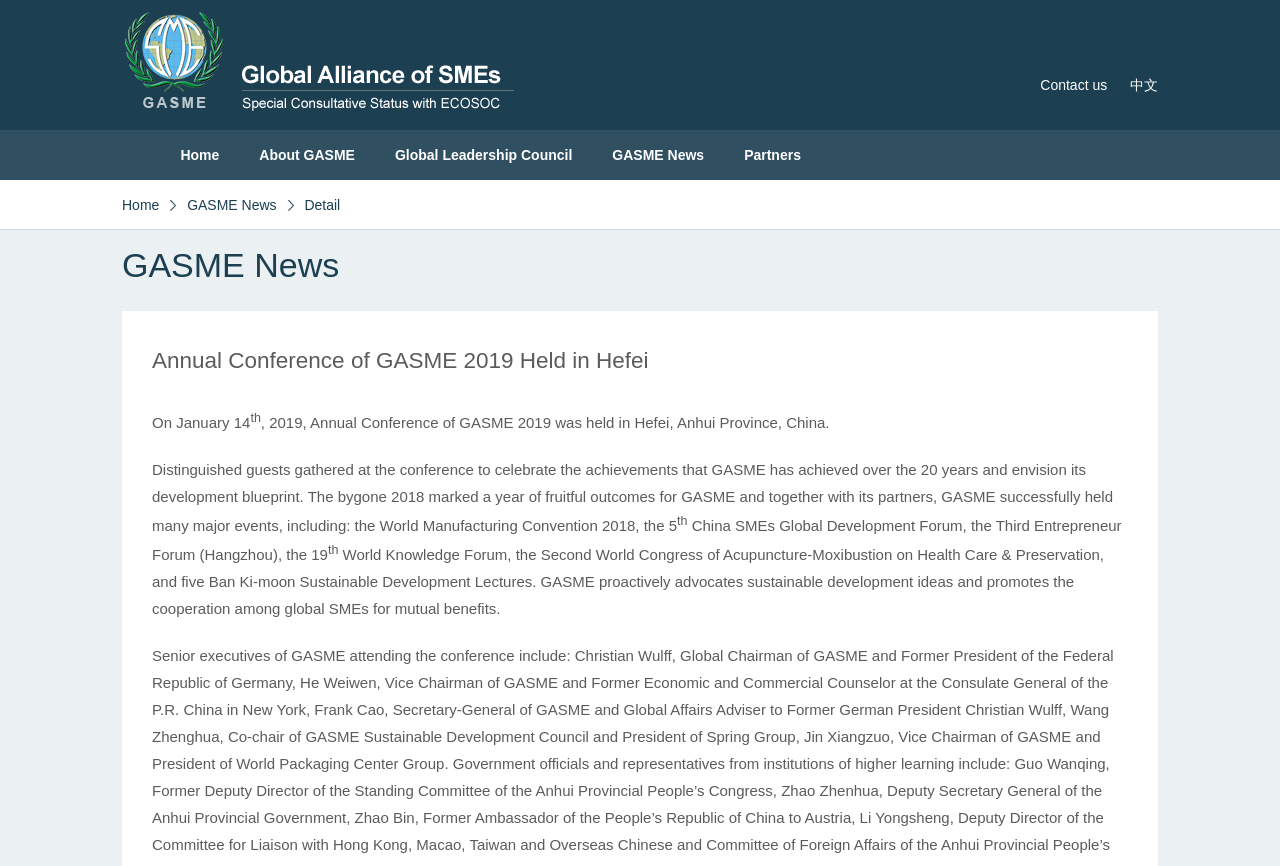Locate and provide the bounding box coordinates for the HTML element that matches this description: "parent_node: Contact us 中文".

[0.095, 0.14, 0.404, 0.152]